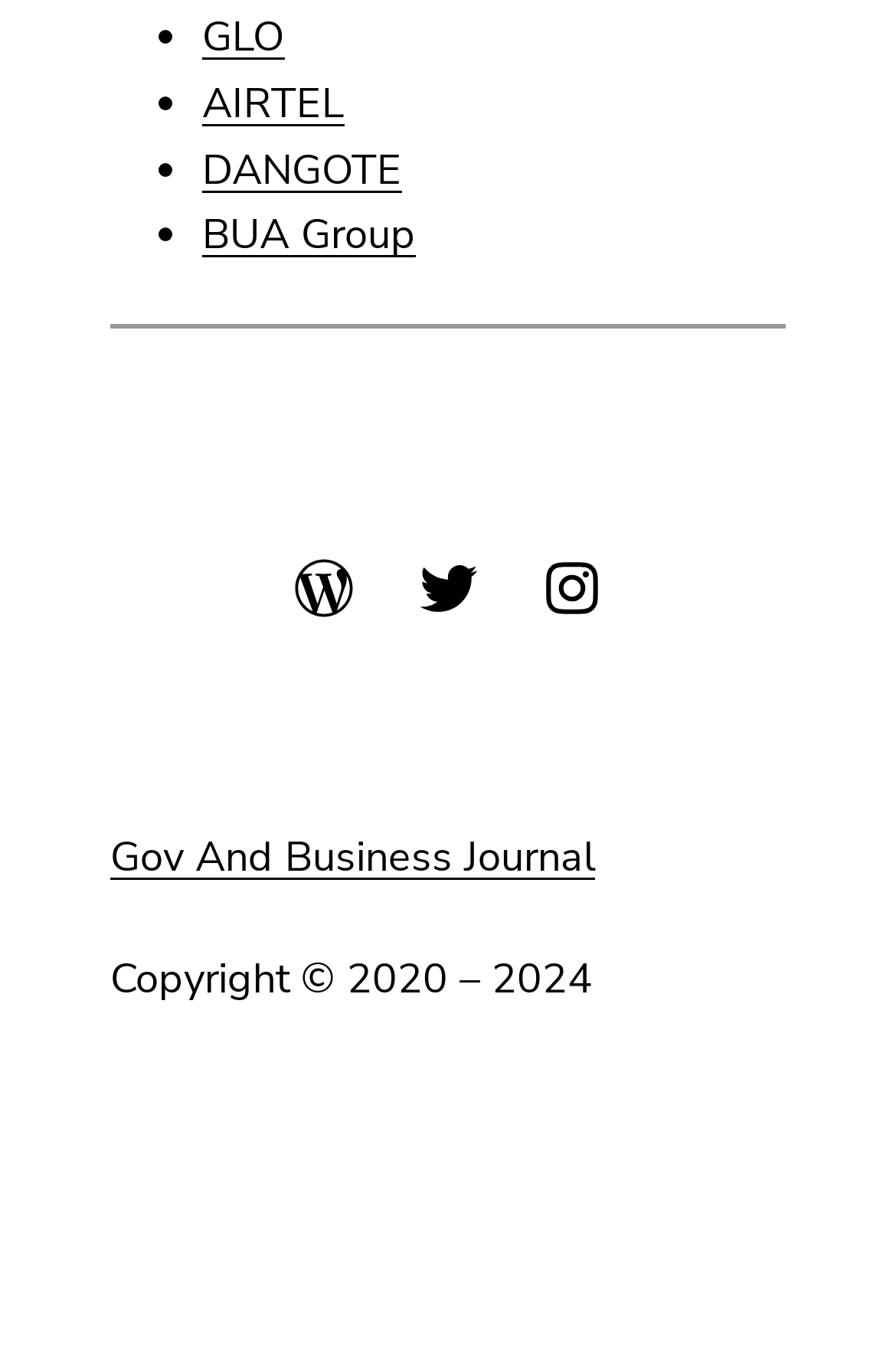Find the bounding box coordinates of the element to click in order to complete this instruction: "Click on GLO". The bounding box coordinates must be four float numbers between 0 and 1, denoted as [left, top, right, bottom].

[0.226, 0.007, 0.318, 0.047]